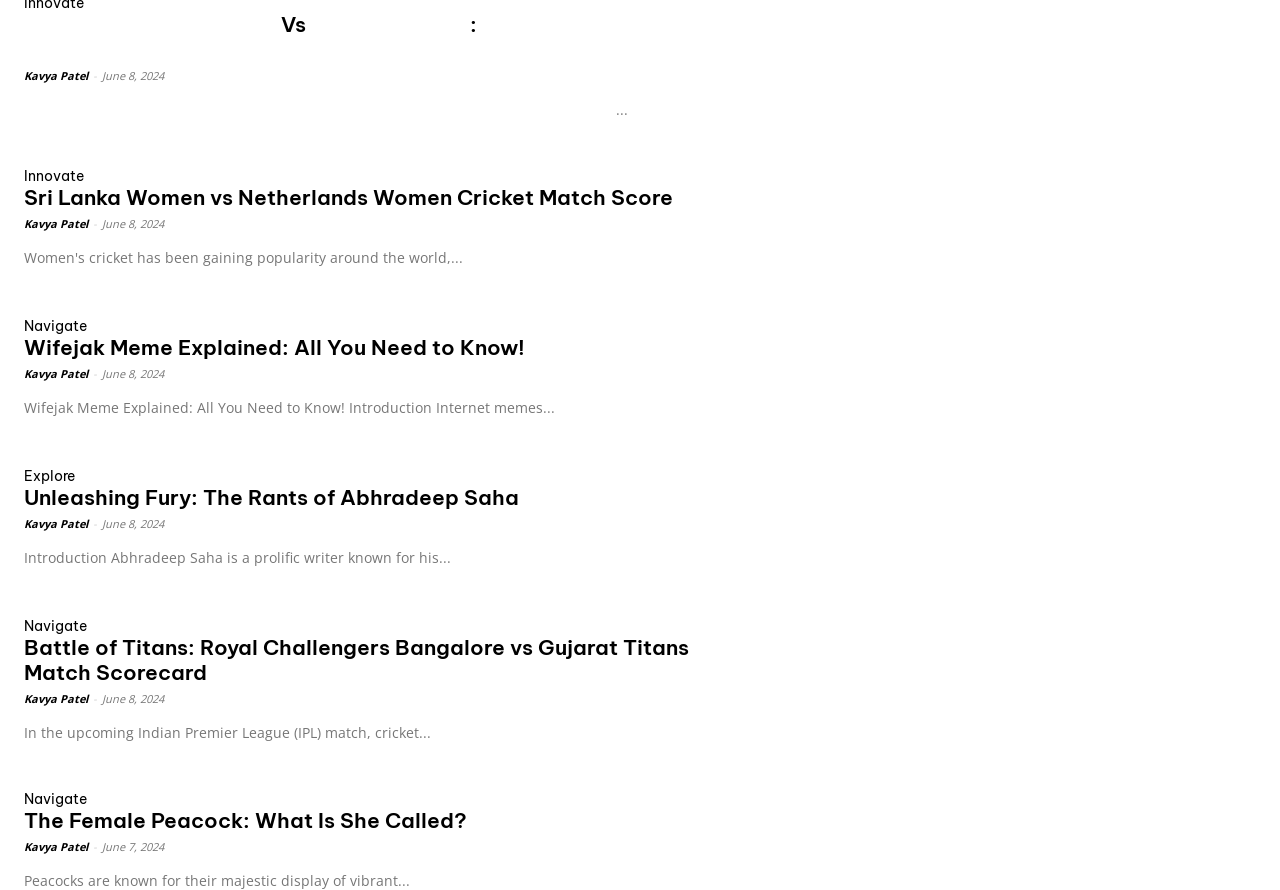Locate the bounding box coordinates of the segment that needs to be clicked to meet this instruction: "Explore the article about Unleashing Fury: The Rants of Abhradeep Saha".

[0.019, 0.545, 0.553, 0.573]